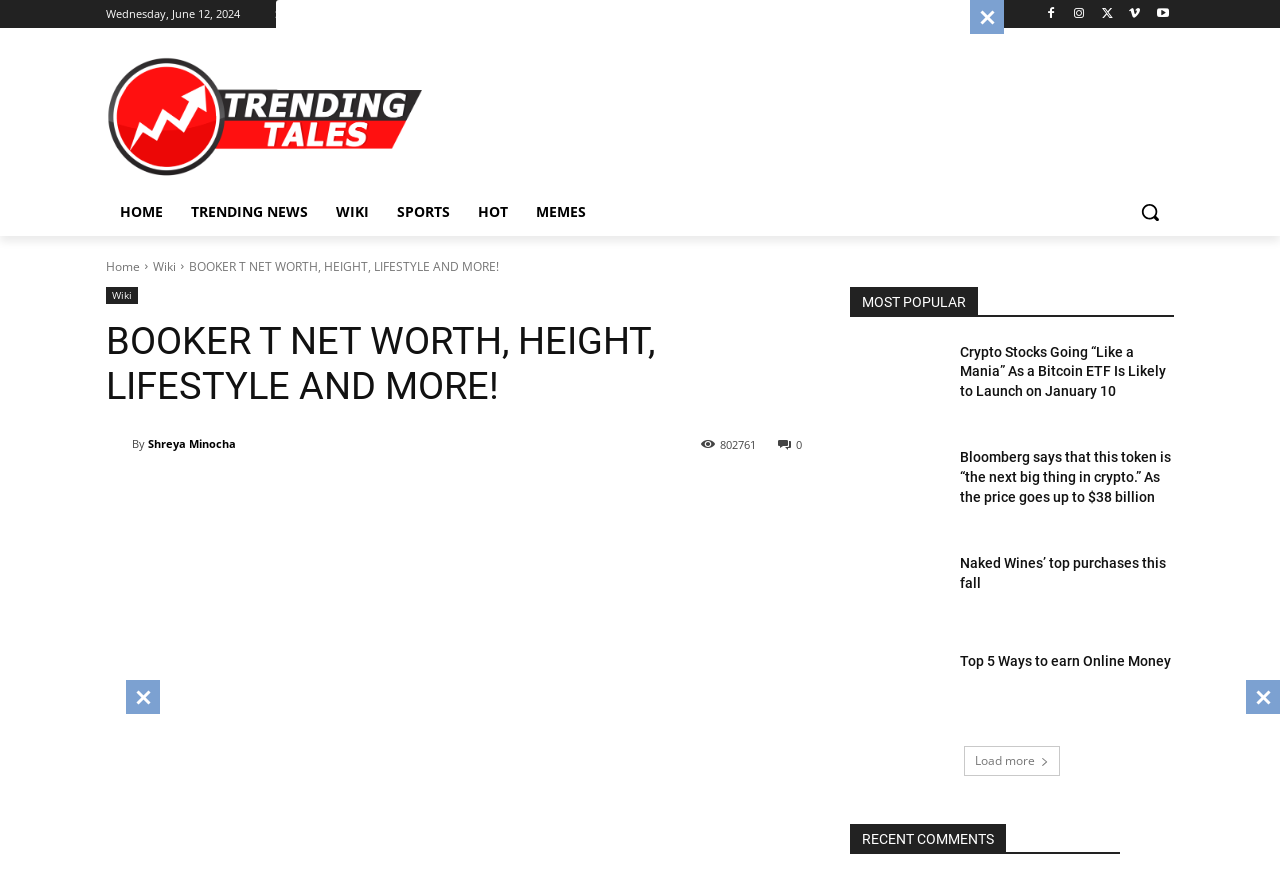Observe the image and answer the following question in detail: How many social media links are there below the article?

I counted the number of social media links below the article by looking at the elements with Unicode characters '', '', '', '', and ''. These characters represent social media icons, and there are 5 of them.